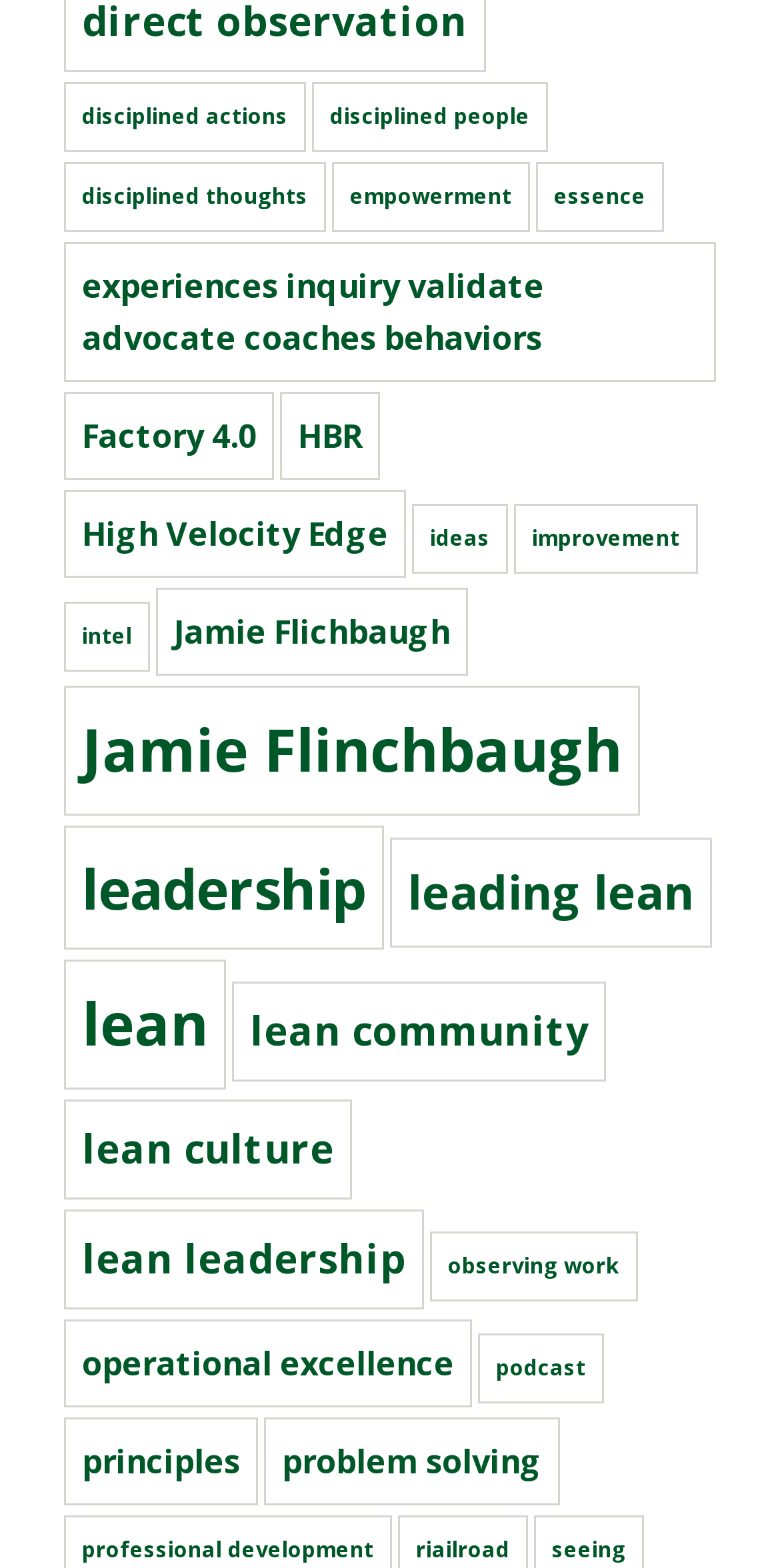Using a single word or phrase, answer the following question: 
How many links are on this webpage?

33